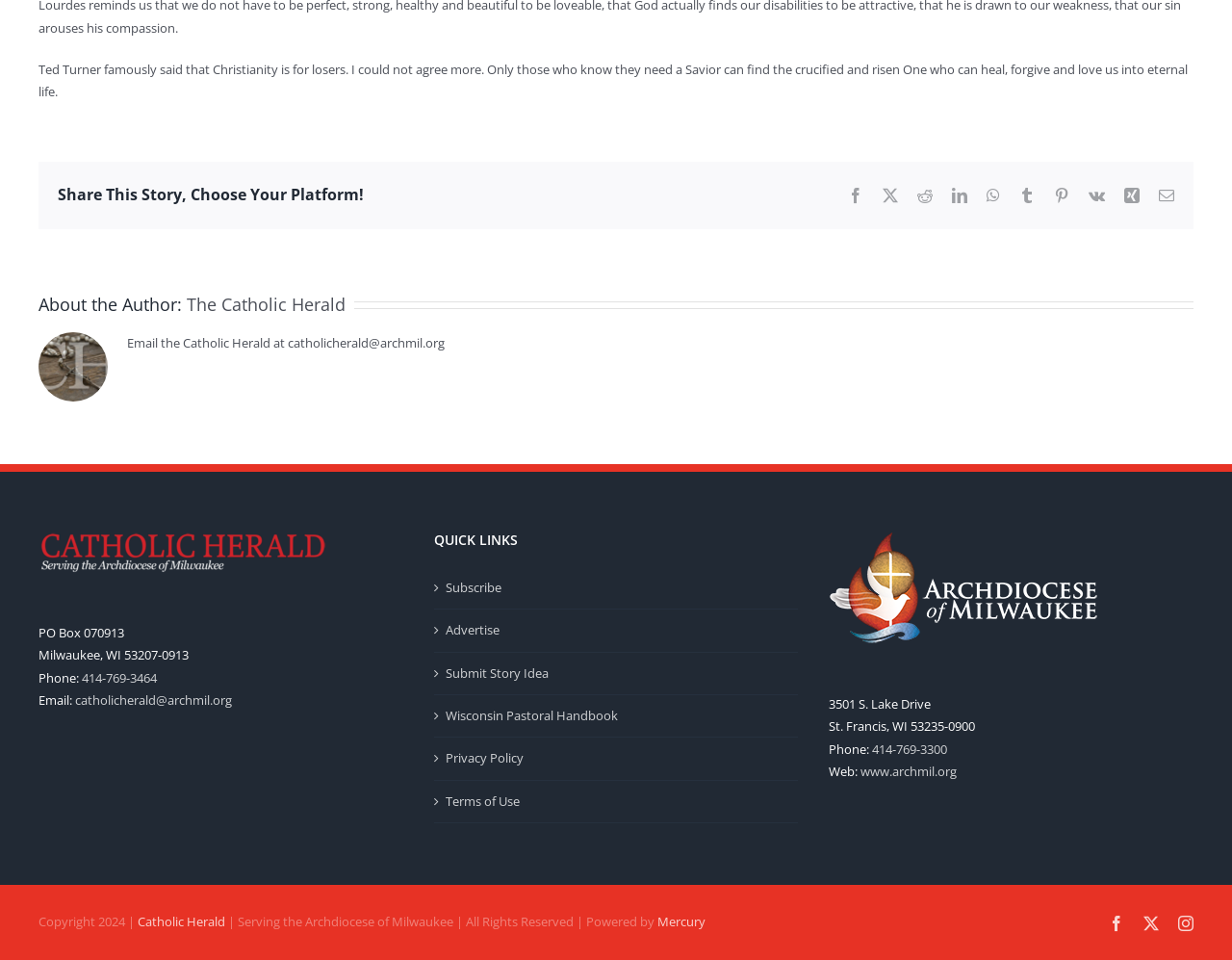What are the quick links provided on the webpage?
Using the information from the image, answer the question thoroughly.

The webpage provides quick links to various sections, including Subscribe, Advertise, Submit Story Idea, Wisconsin Pastoral Handbook, Privacy Policy, and Terms of Use.